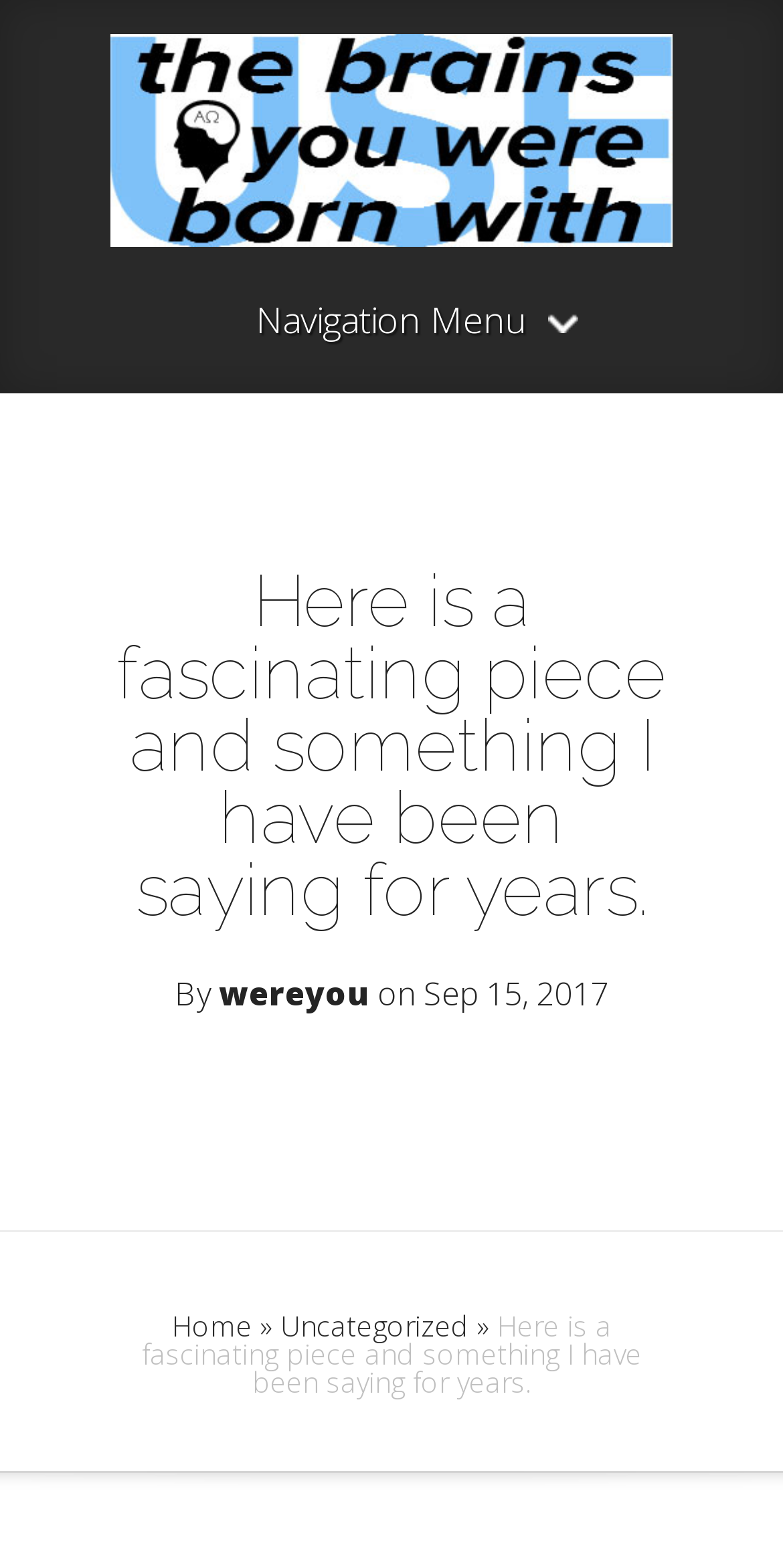Can you find the bounding box coordinates for the UI element given this description: "Navigation Menu"? Provide the coordinates as four float numbers between 0 and 1: [left, top, right, bottom].

[0.327, 0.192, 0.673, 0.251]